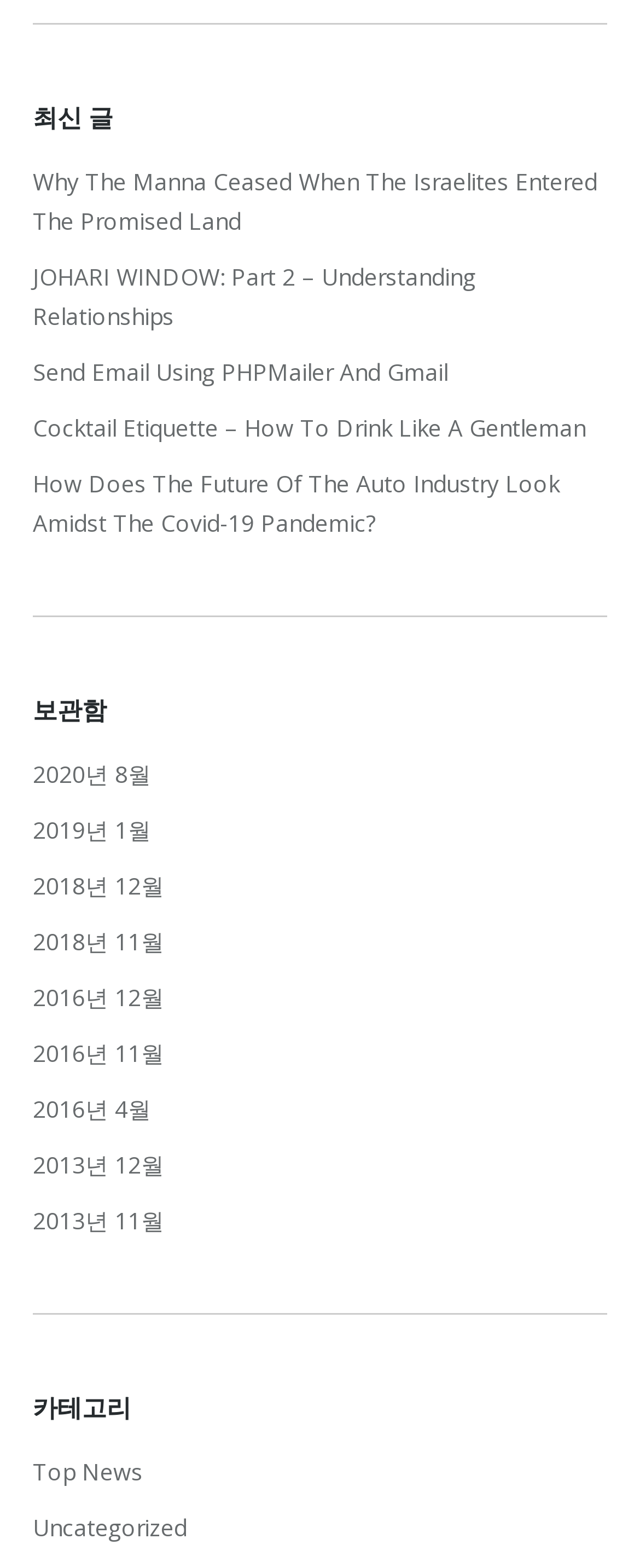Specify the bounding box coordinates of the area that needs to be clicked to achieve the following instruction: "Read the article about the Manna Ceased When The Israelites Entered The Promised Land".

[0.051, 0.104, 0.949, 0.154]